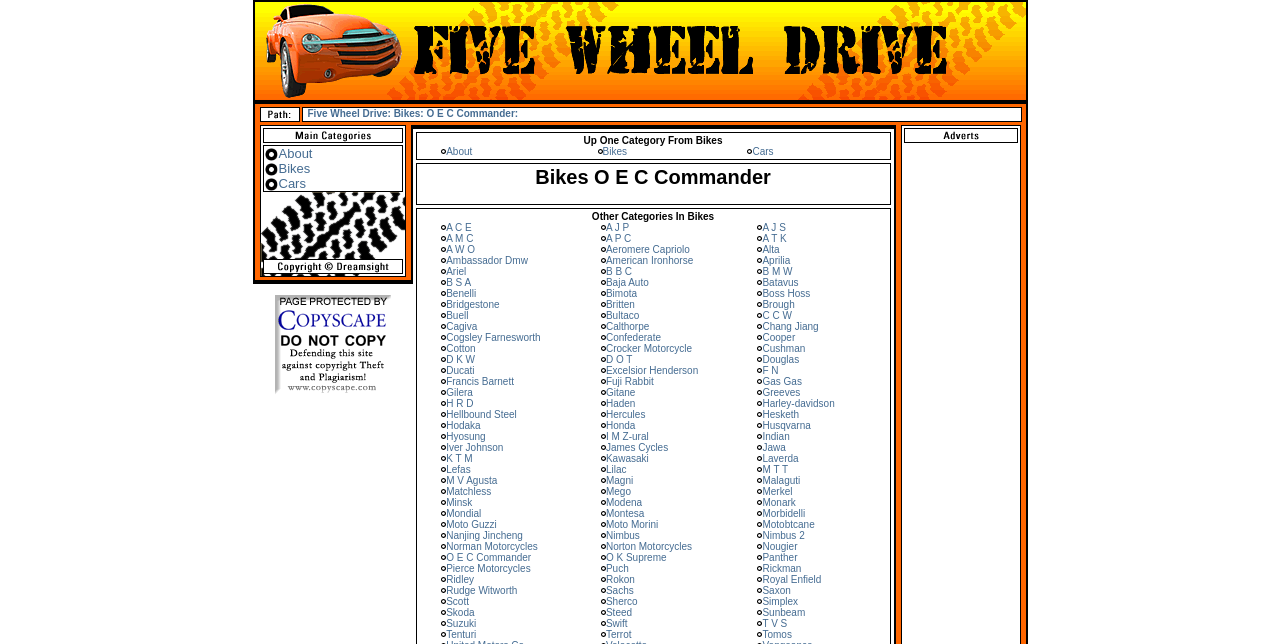Analyze the image and deliver a detailed answer to the question: How many categories are listed under 'About Bikes Cars'?

I found a table with three rows under the 'About Bikes Cars' section, each row containing a link to 'About', 'Bikes', and 'Cars' respectively, indicating three categories.